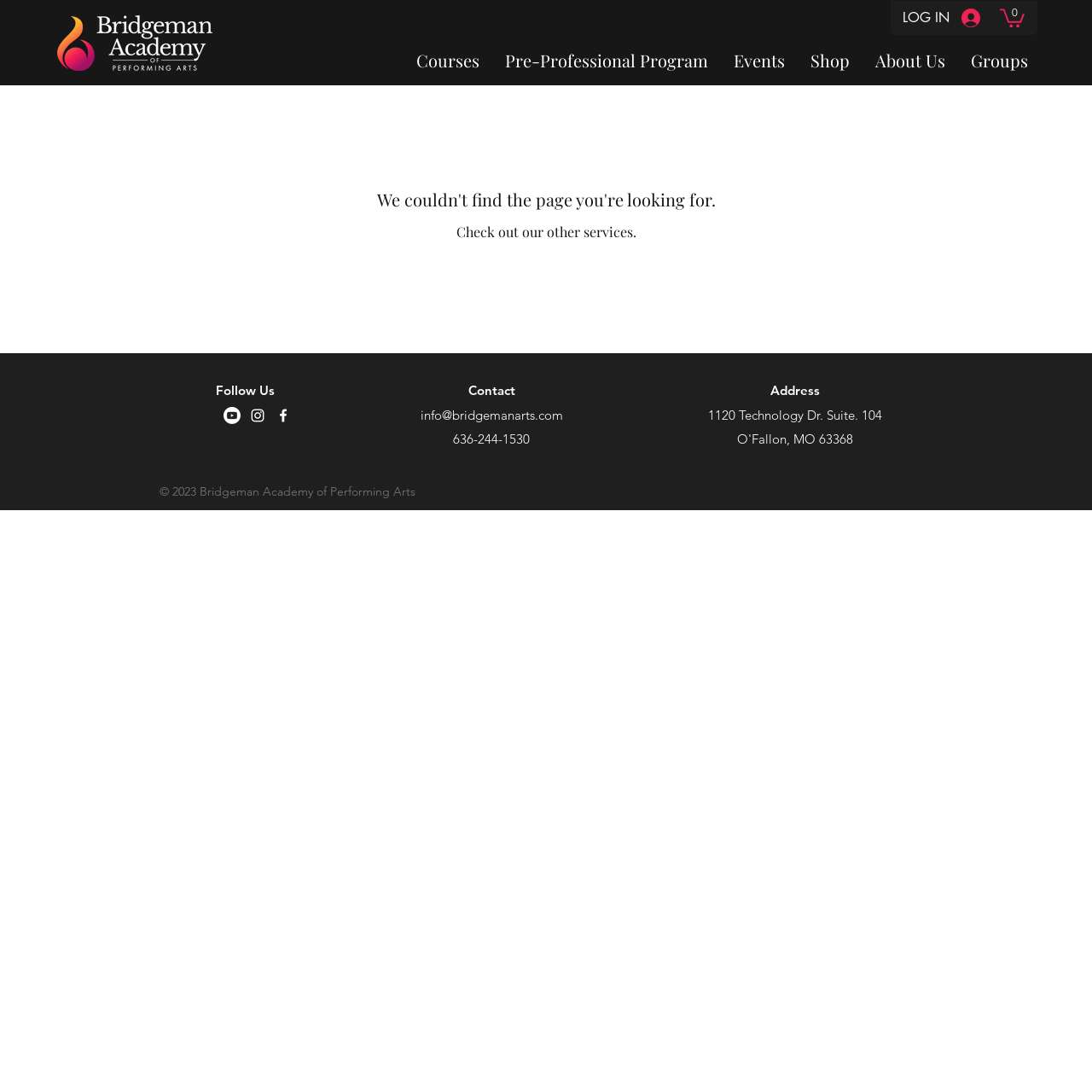Could you indicate the bounding box coordinates of the region to click in order to complete this instruction: "View the Courses page".

[0.37, 0.04, 0.451, 0.07]